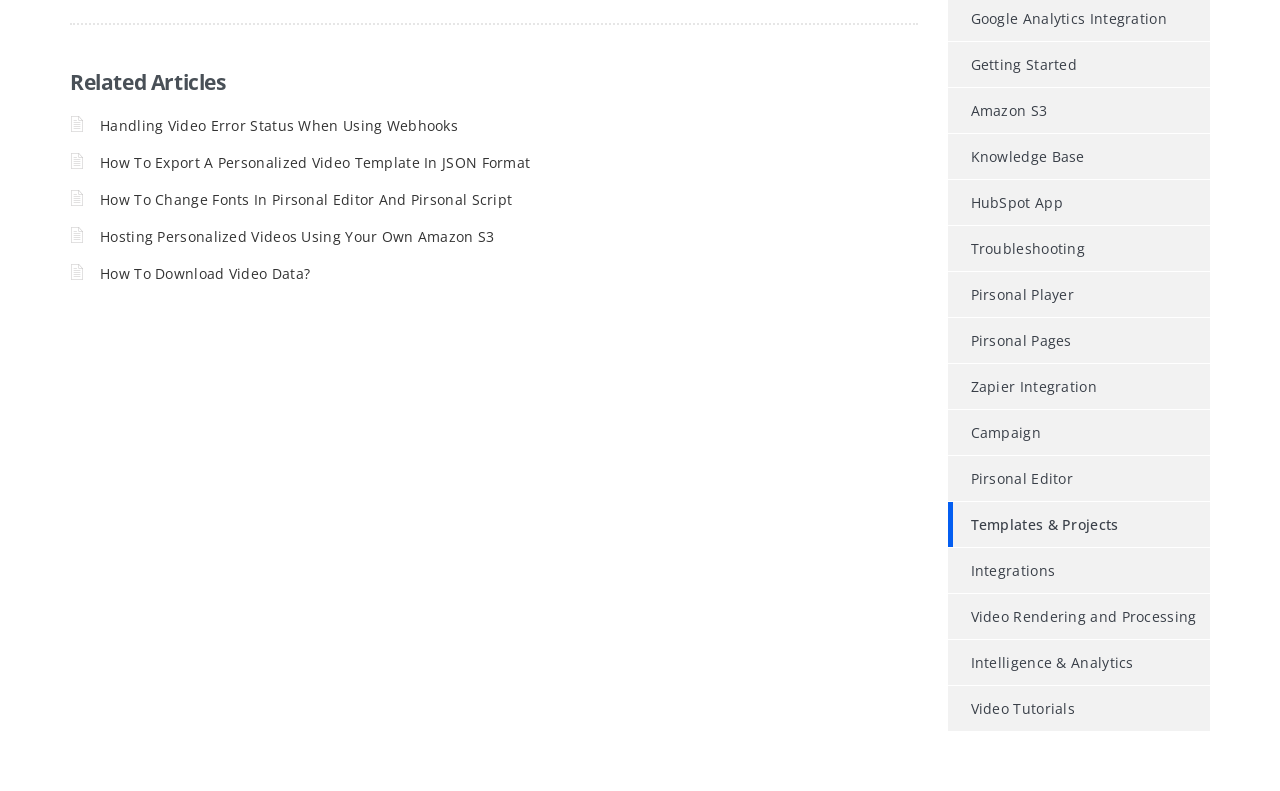Provide a brief response in the form of a single word or phrase:
How many links are under the 'Related Articles' section?

5